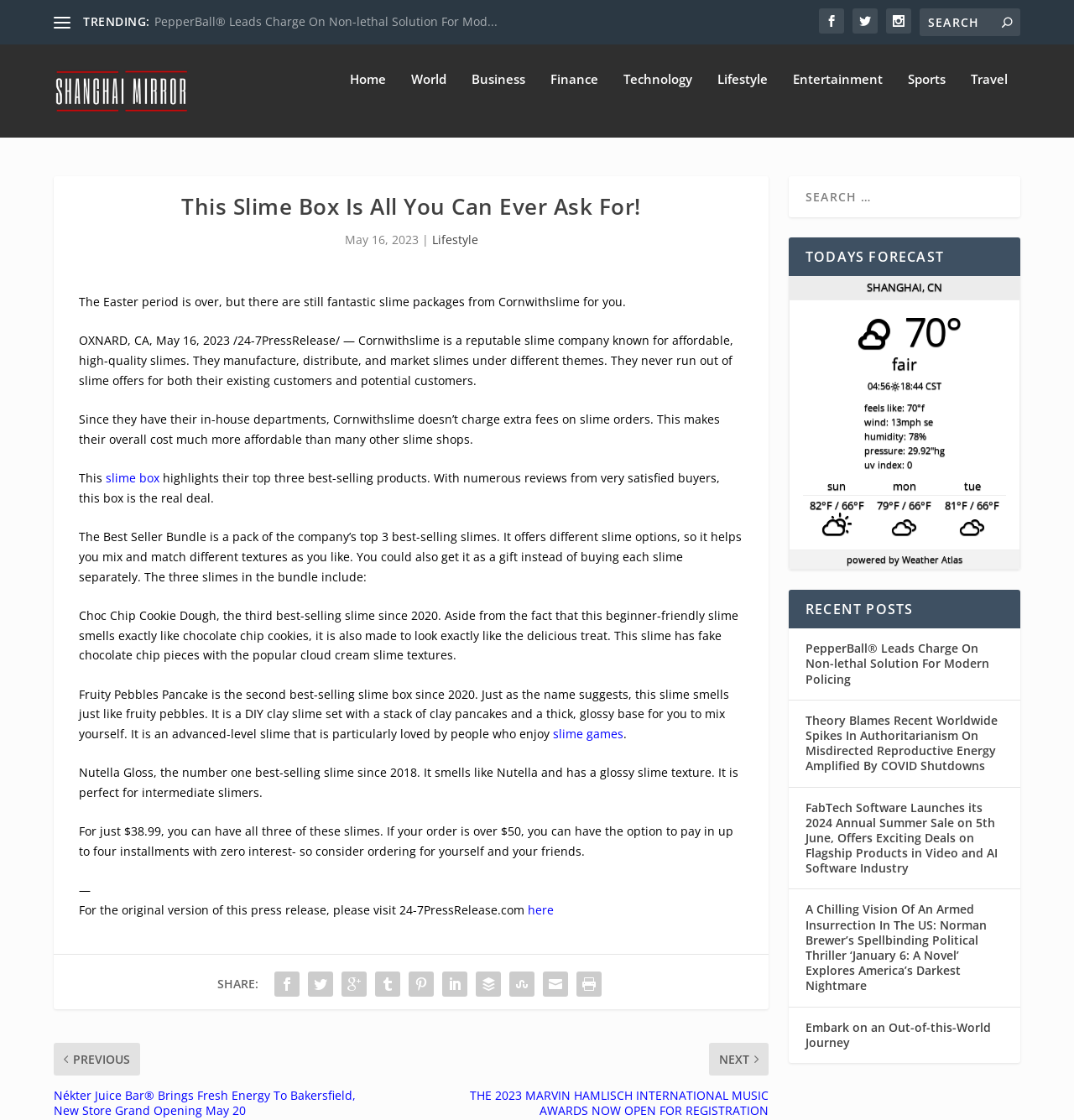Determine the bounding box coordinates of the clickable area required to perform the following instruction: "Read the trending news". The coordinates should be represented as four float numbers between 0 and 1: [left, top, right, bottom].

[0.143, 0.012, 0.463, 0.027]